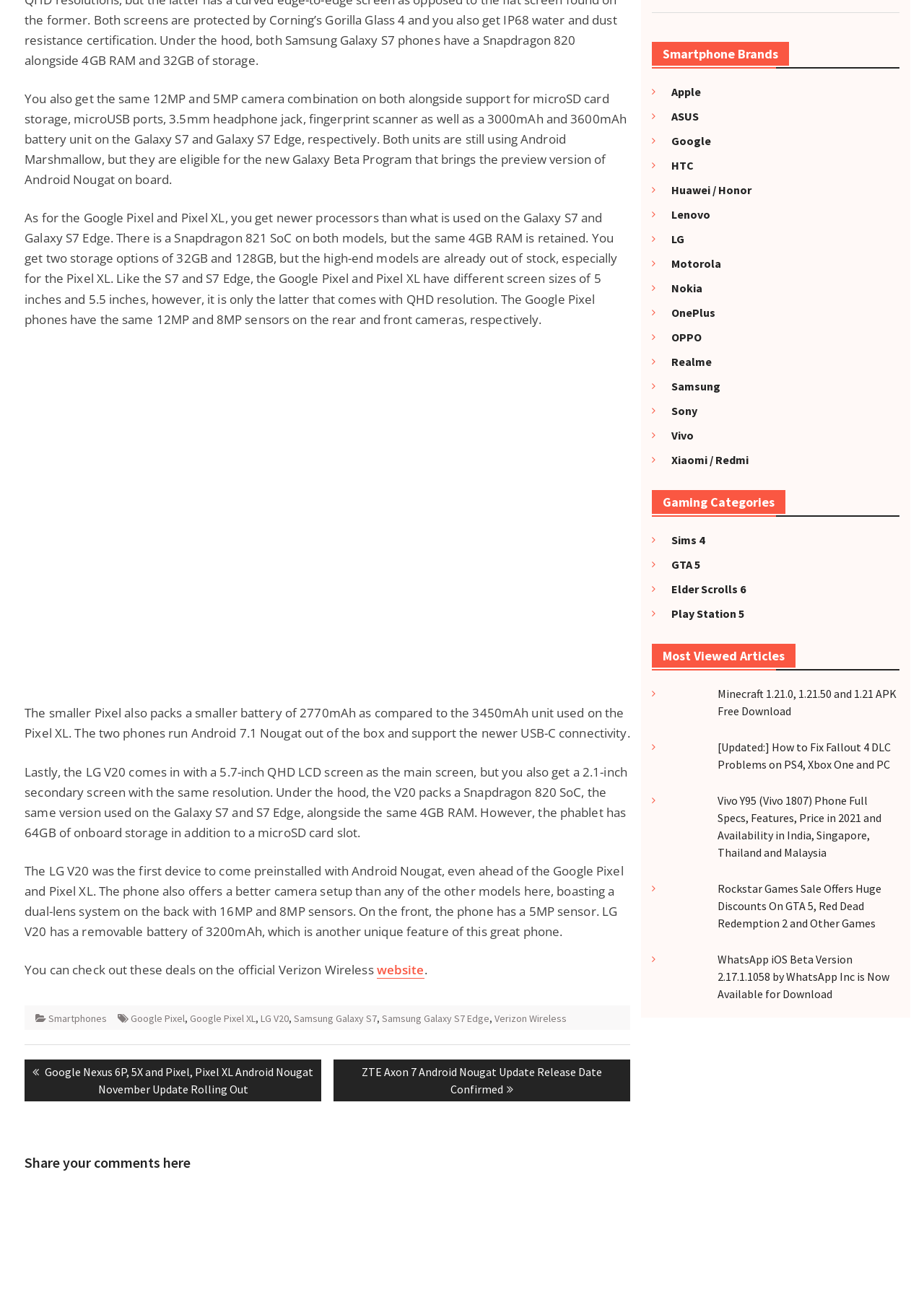Locate the bounding box coordinates of the segment that needs to be clicked to meet this instruction: "Read the 'Post navigation'".

[0.027, 0.802, 0.682, 0.868]